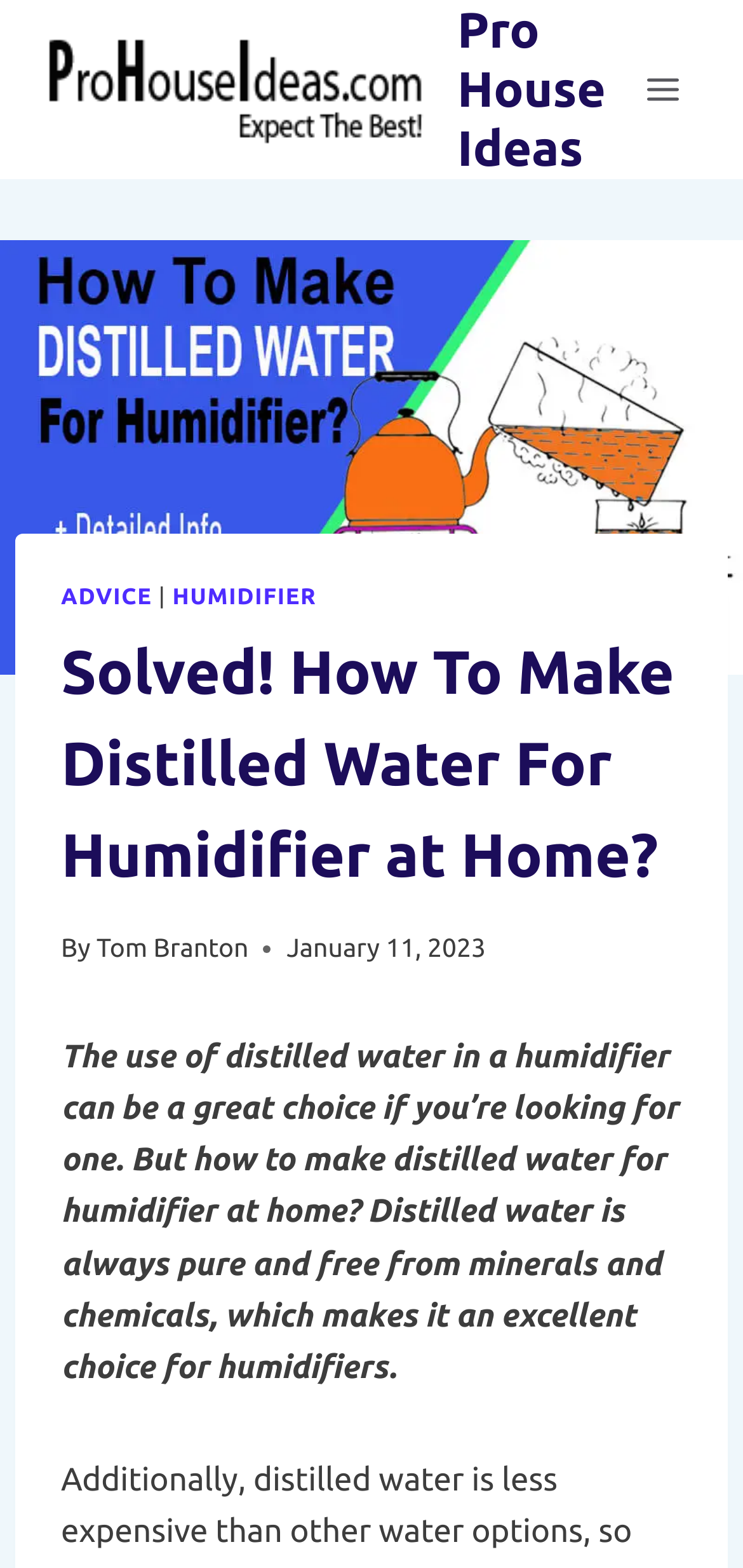Provide the bounding box coordinates of the HTML element this sentence describes: "Tom Branton". The bounding box coordinates consist of four float numbers between 0 and 1, i.e., [left, top, right, bottom].

[0.13, 0.594, 0.335, 0.614]